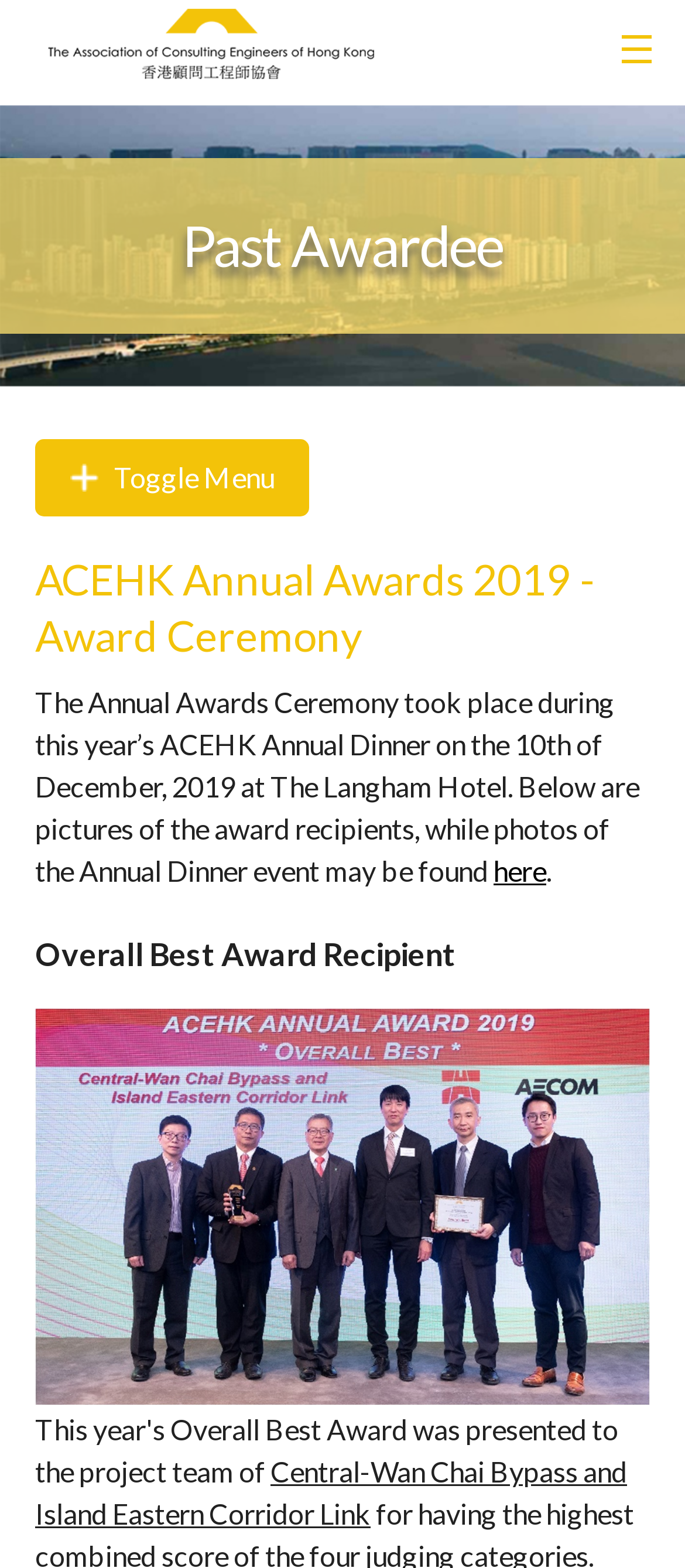Determine the bounding box coordinates for the HTML element mentioned in the following description: "here". The coordinates should be a list of four floats ranging from 0 to 1, represented as [left, top, right, bottom].

[0.721, 0.544, 0.797, 0.566]